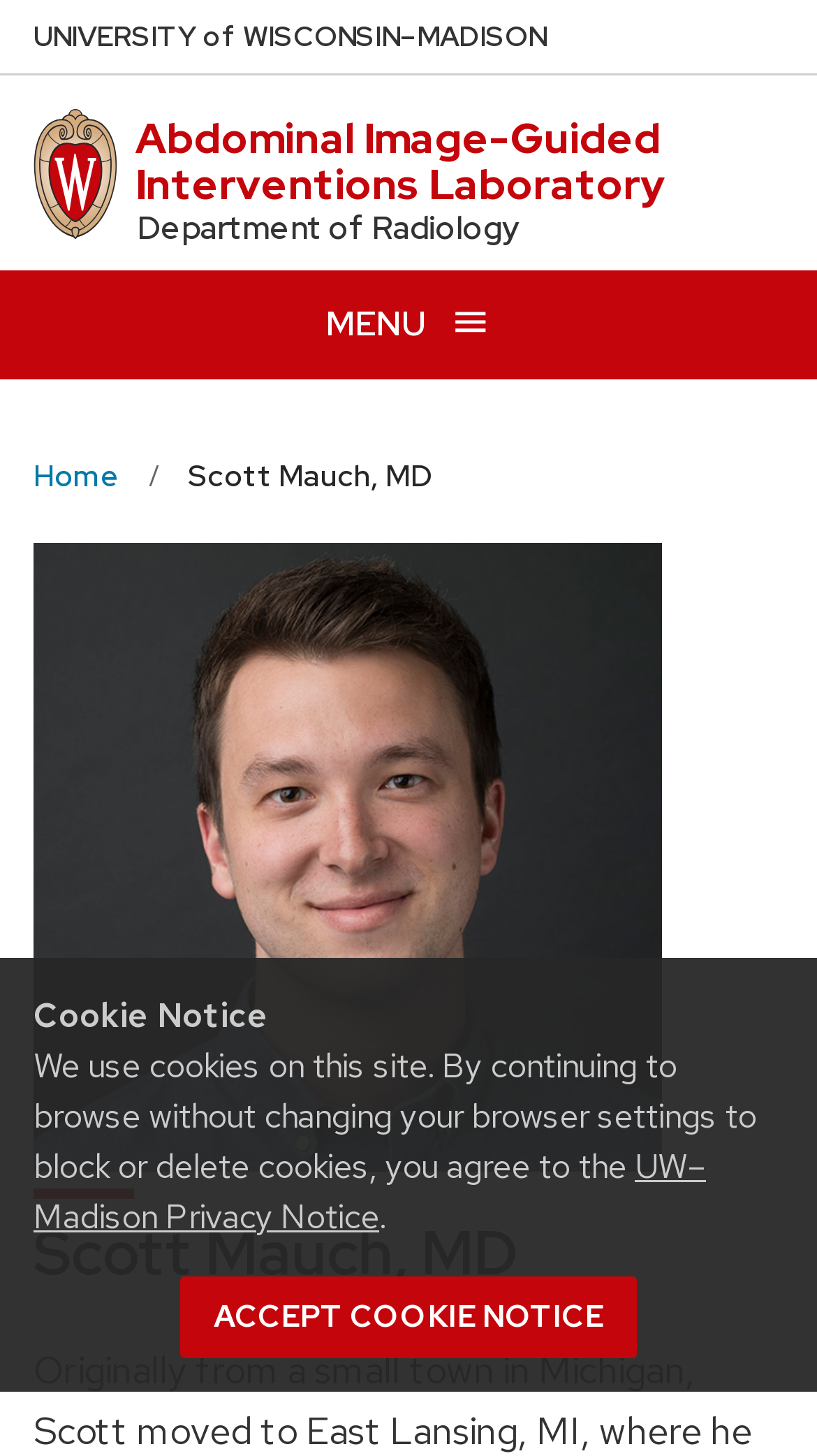What is the department name?
Refer to the image and provide a one-word or short phrase answer.

Department of Radiology